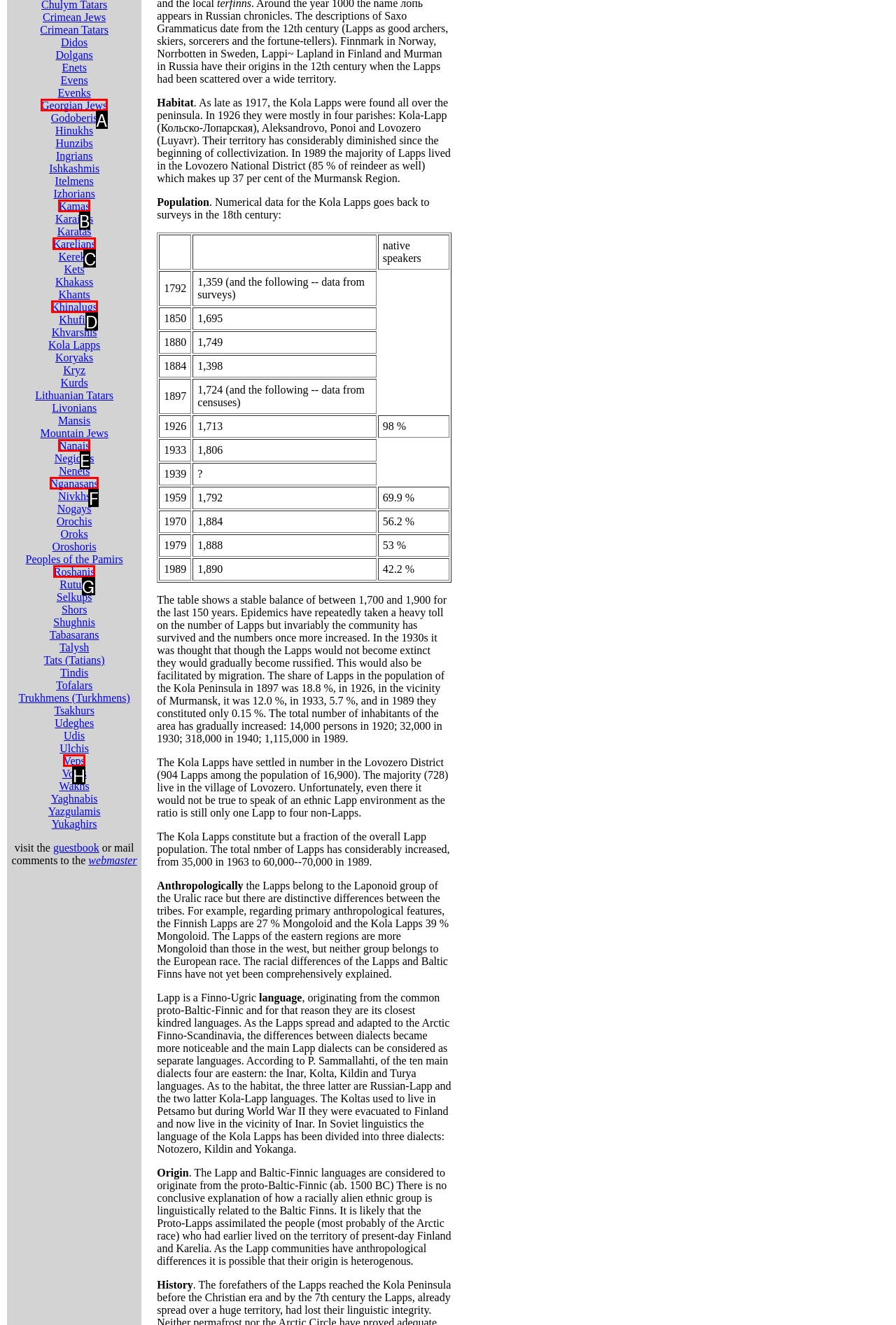From the description: Georgian Jews, select the HTML element that fits best. Reply with the letter of the appropriate option.

A